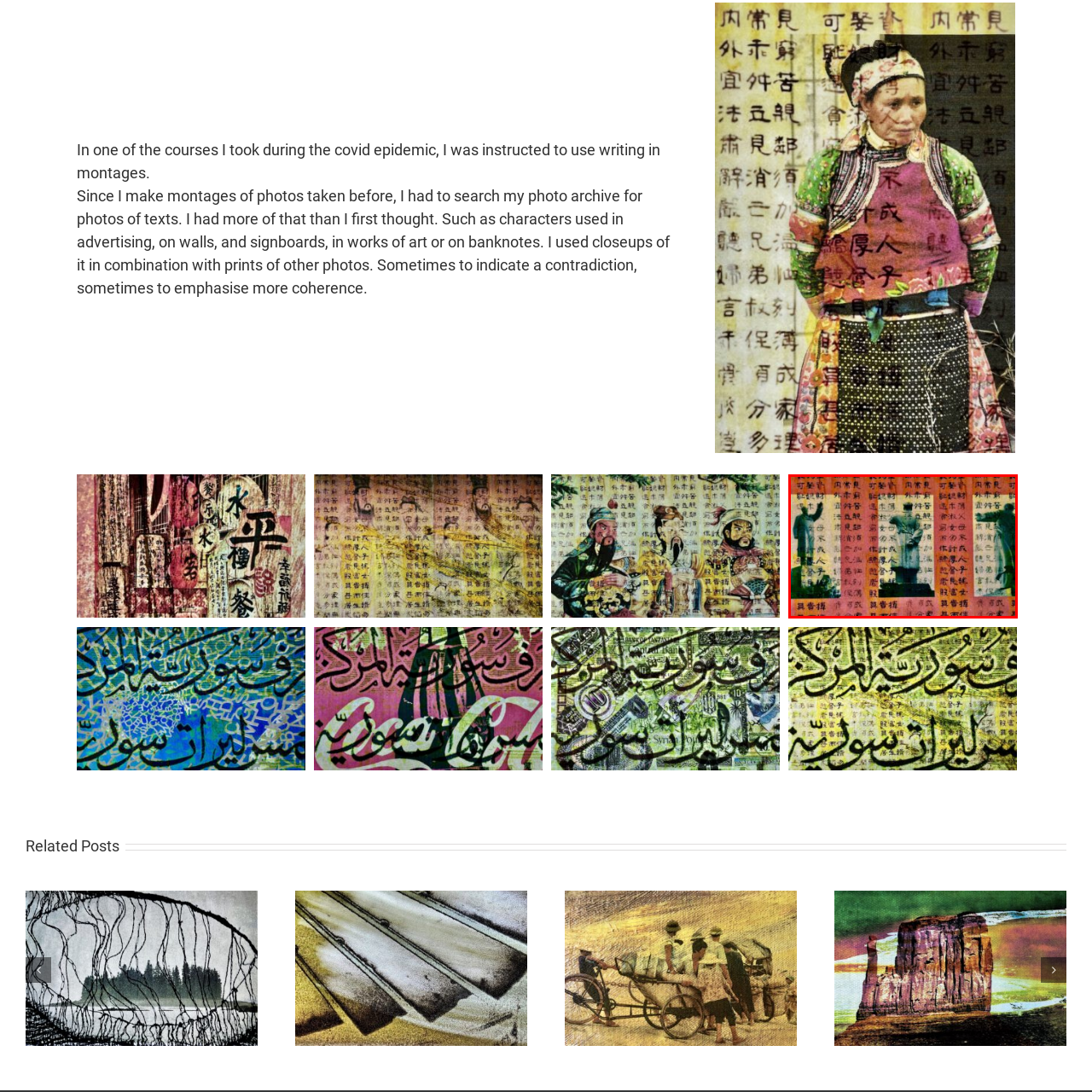What is the background of the image filled with?
Assess the image contained within the red bounding box and give a detailed answer based on the visual elements present in the image.

According to the caption, the background of the image is vibrant and filled with Chinese characters, which suggests a cultural or historical context.